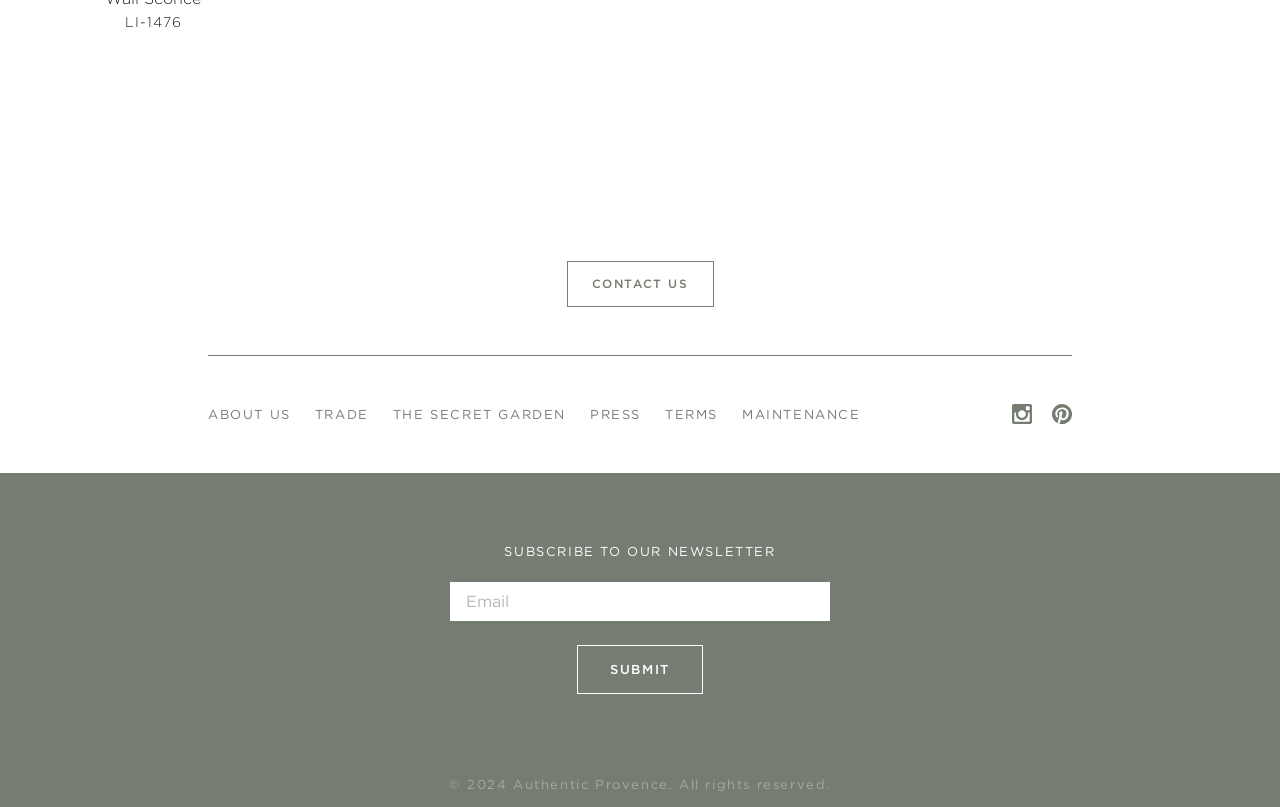Can you specify the bounding box coordinates of the area that needs to be clicked to fulfill the following instruction: "visit about us page"?

[0.162, 0.501, 0.227, 0.527]